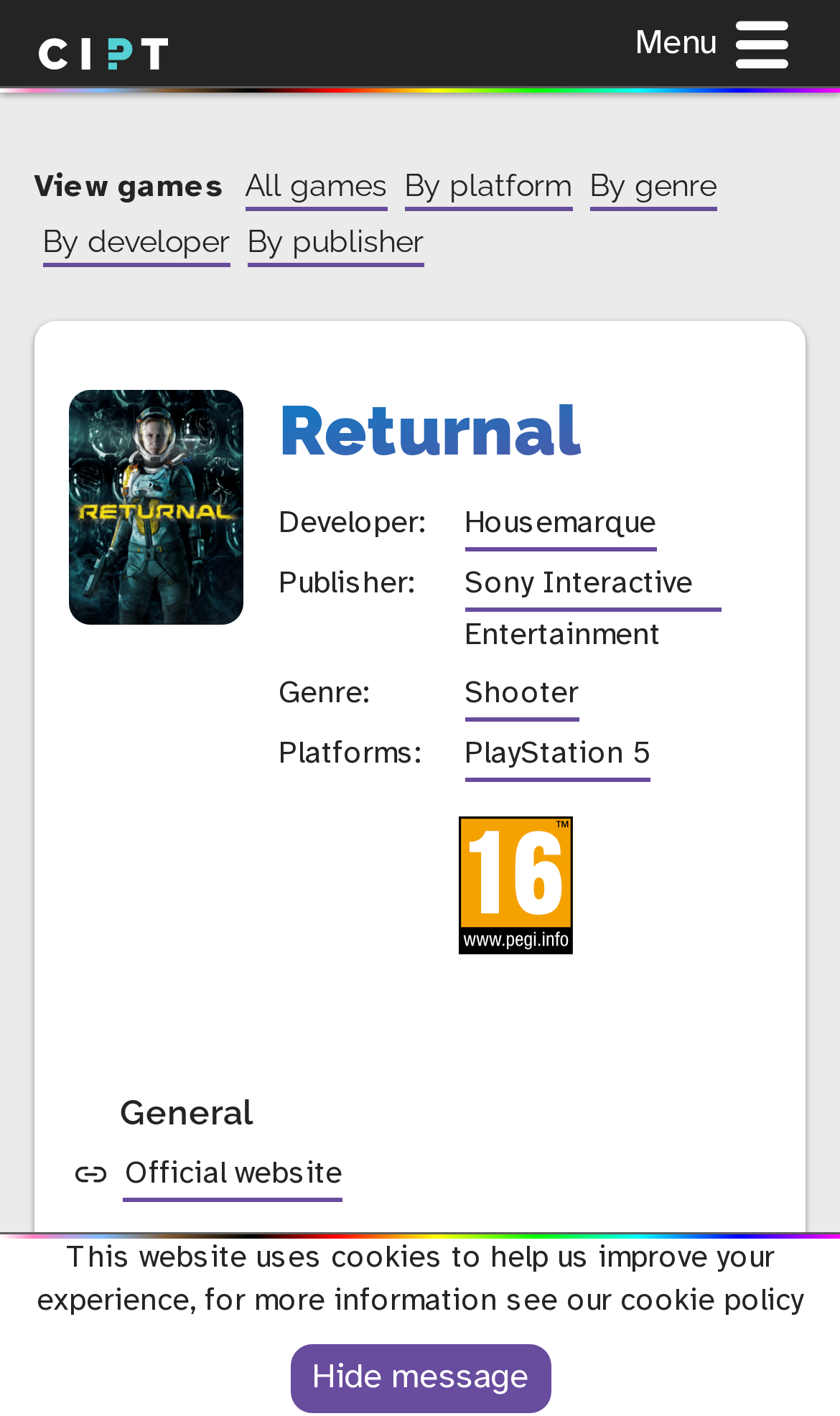What is the genre of the game?
Using the image, respond with a single word or phrase.

Shooter